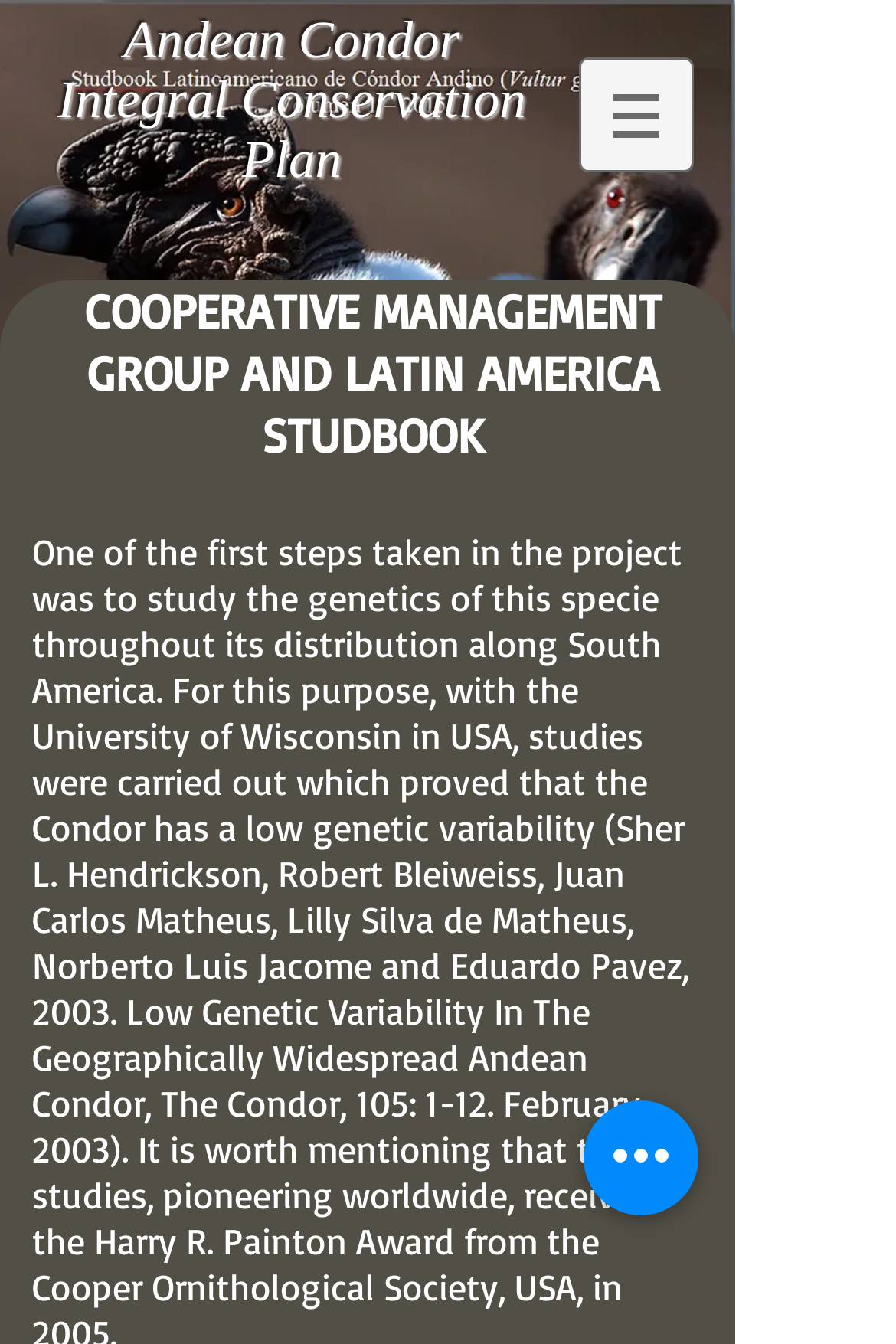What is the purpose of the button with an image?
Based on the image, please offer an in-depth response to the question.

I found the answer by examining the navigation element 'Site' which contains a button with an image. The button has a property 'hasPopup' set to 'menu' and 'expanded' set to 'False', indicating that it has a popup menu.